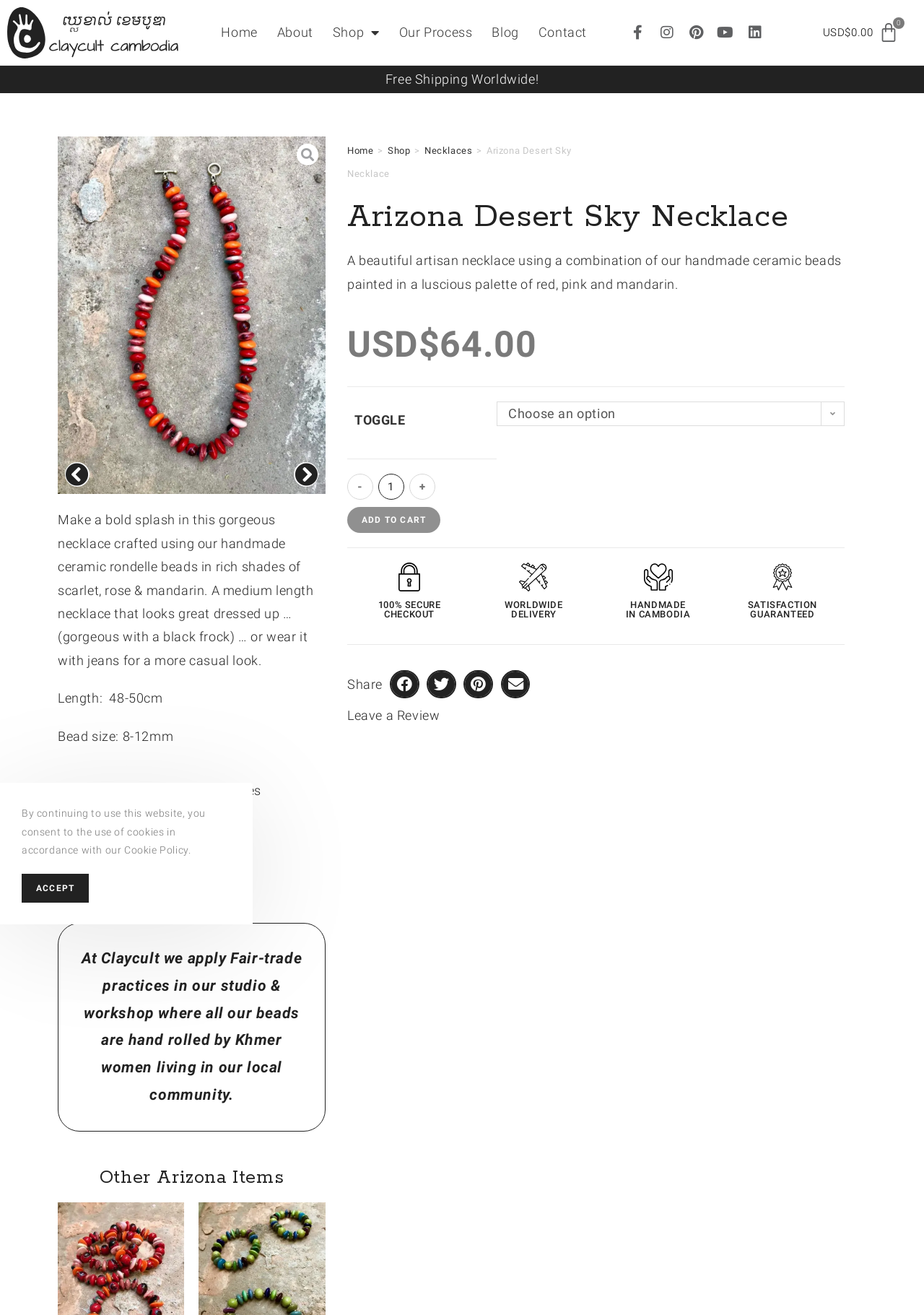Determine the bounding box coordinates of the section I need to click to execute the following instruction: "Toggle the 'Prompts Menu'". Provide the coordinates as four float numbers between 0 and 1, i.e., [left, top, right, bottom].

None